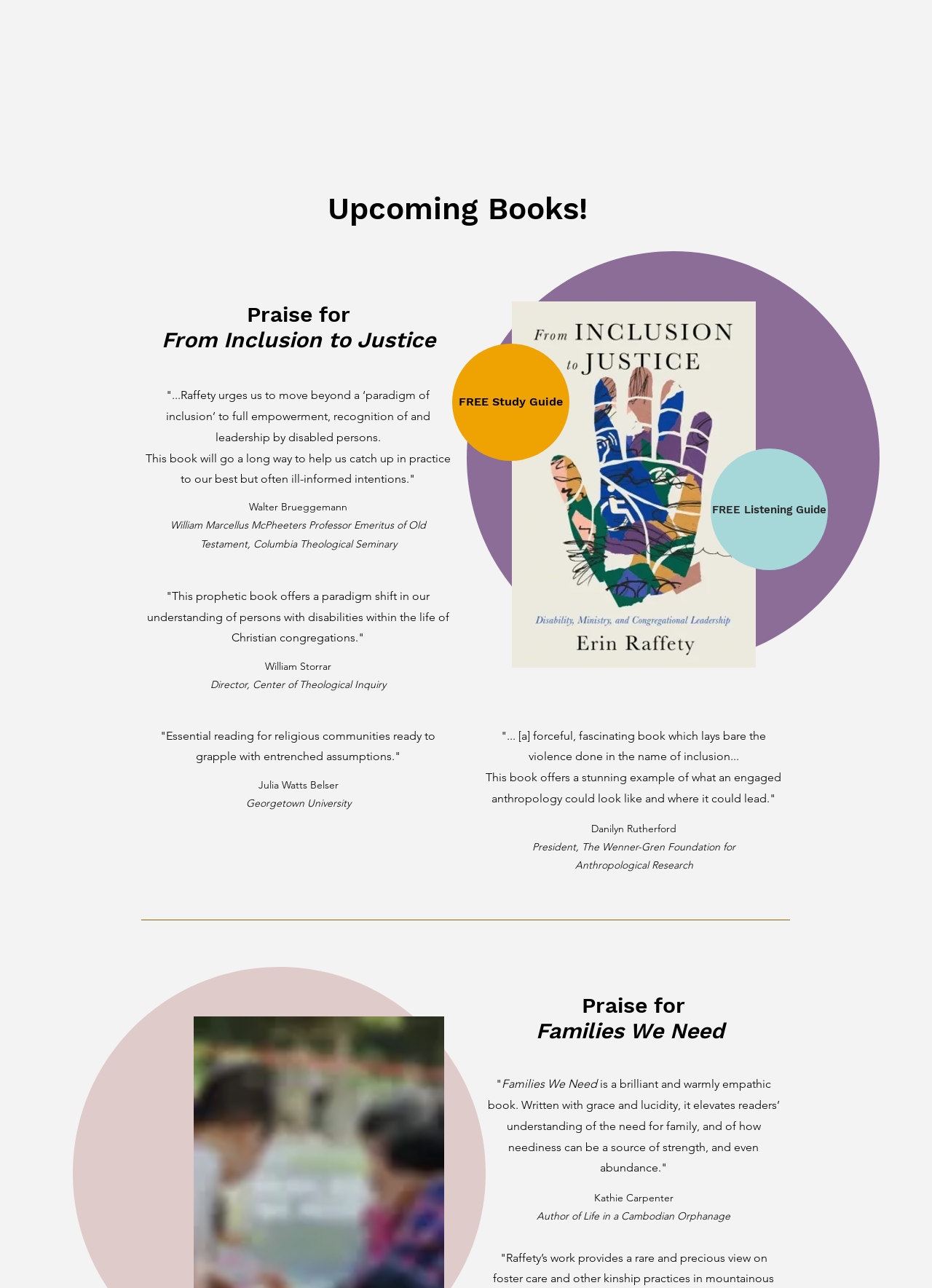Please find the bounding box coordinates in the format (top-left x, top-left y, bottom-right x, bottom-right y) for the given element description. Ensure the coordinates are floating point numbers between 0 and 1. Description: Media

[0.632, 0.047, 0.741, 0.126]